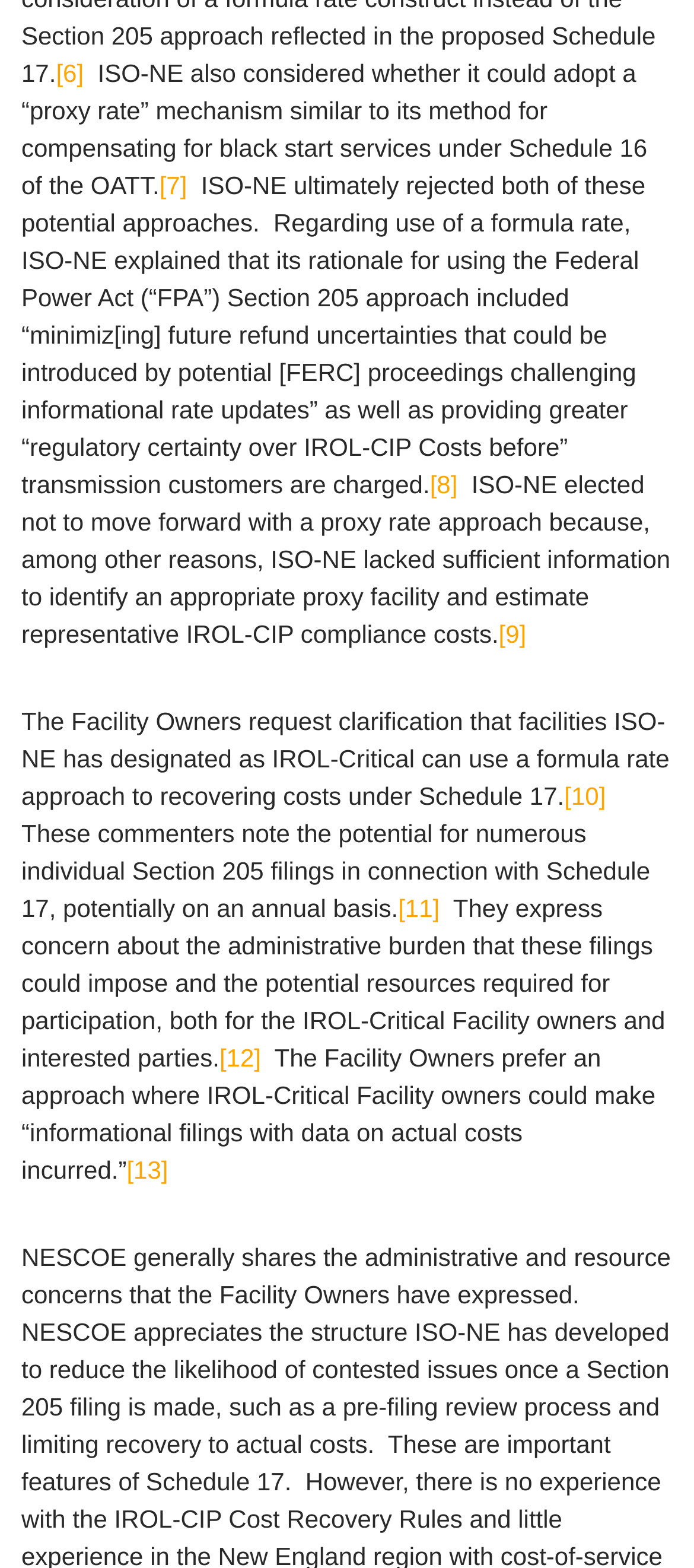Locate the bounding box of the UI element with the following description: "[13]".

[0.182, 0.737, 0.242, 0.755]